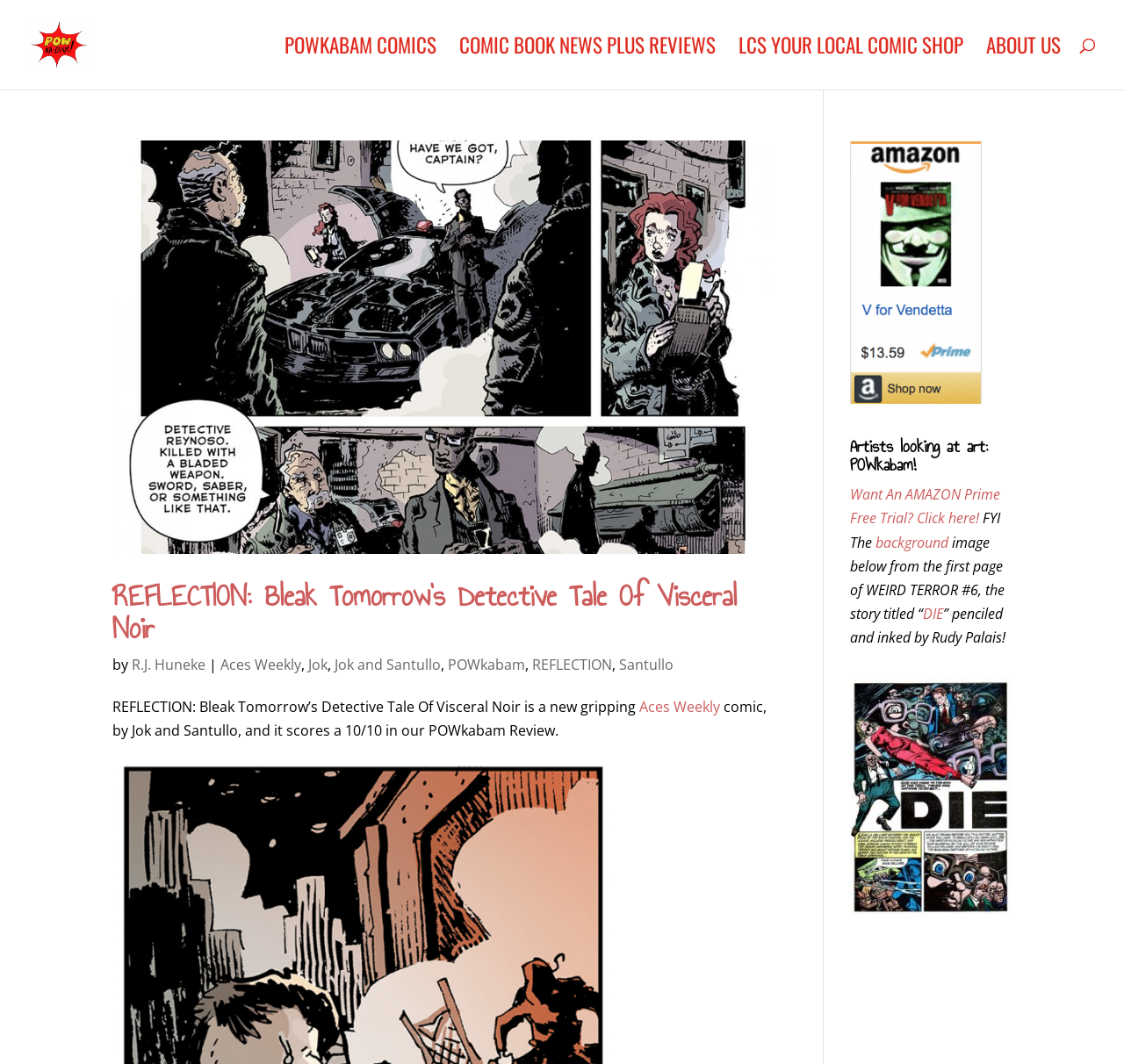What is the topic of the article?
Look at the screenshot and respond with a single word or phrase.

Comic book review